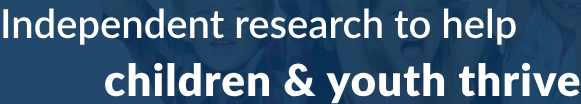What is the phrase prominently displayed in the image?
Look at the screenshot and give a one-word or phrase answer.

Independent research to help children & youth thrive